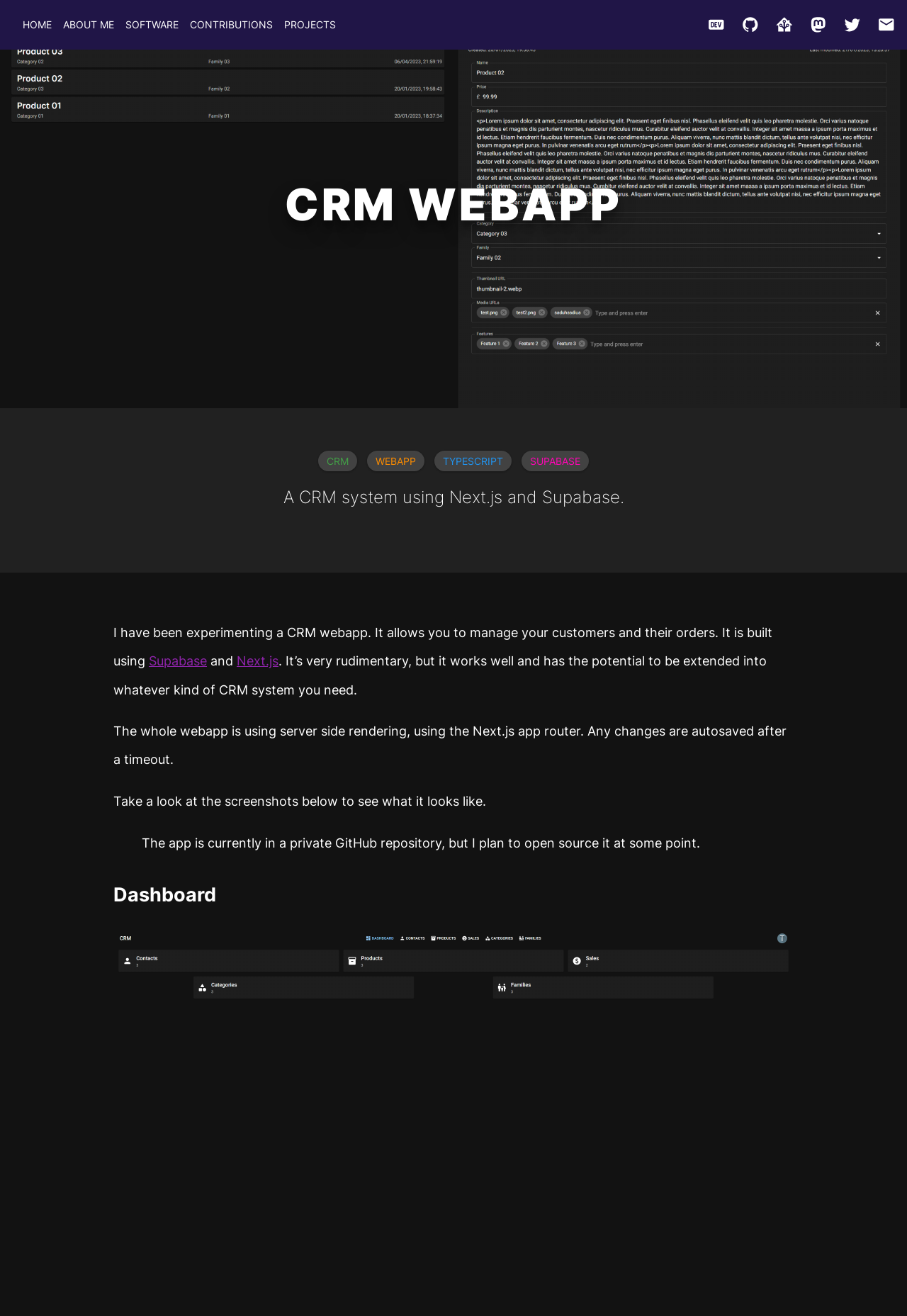Could you locate the bounding box coordinates for the section that should be clicked to accomplish this task: "check contributions".

[0.209, 0.009, 0.301, 0.029]